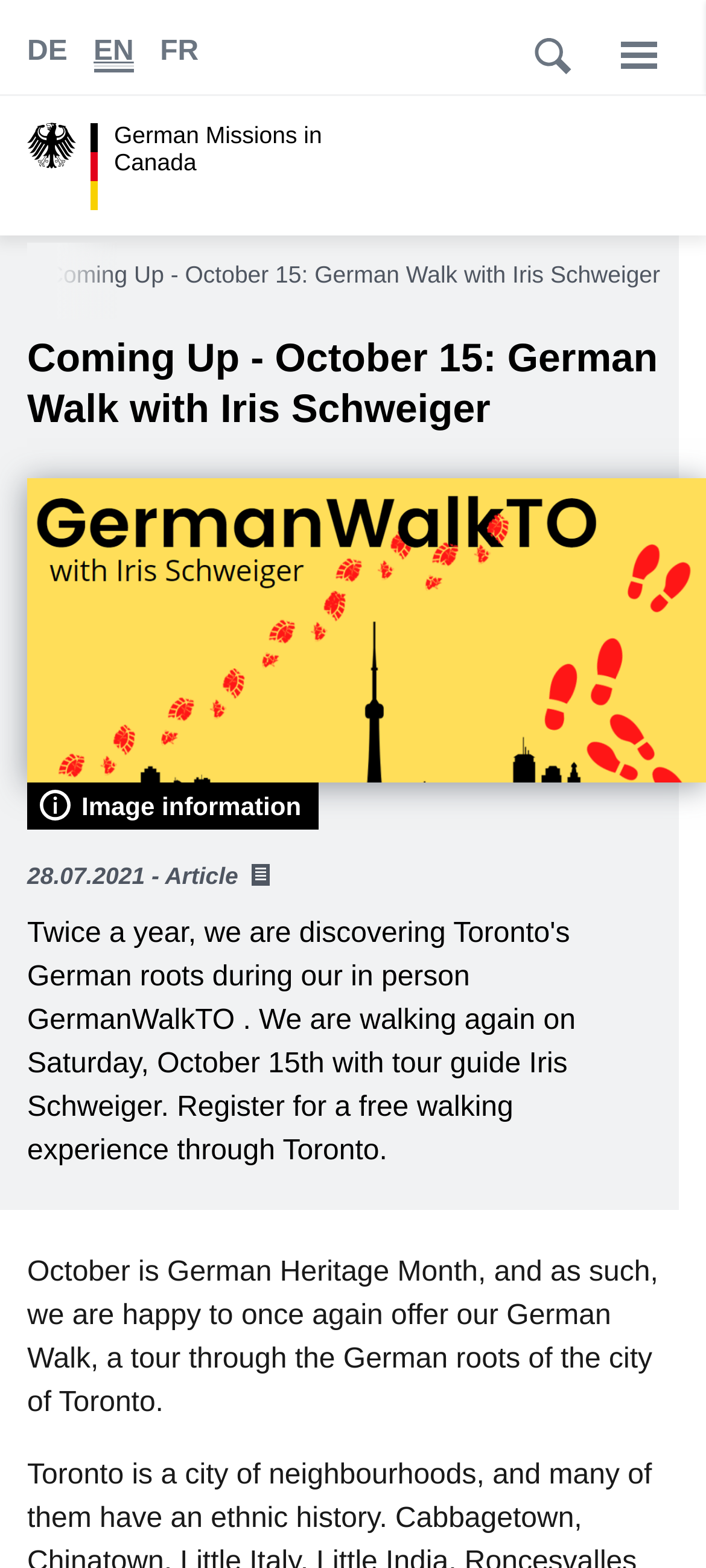Consider the image and give a detailed and elaborate answer to the question: 
What is the significance of October in the context of this webpage?

I found the significance of October by reading the static text 'October is German Heritage Month, and as such, we are happy to once again offer our German Walk...' which suggests that October is German Heritage Month and the webpage is promoting a related event.